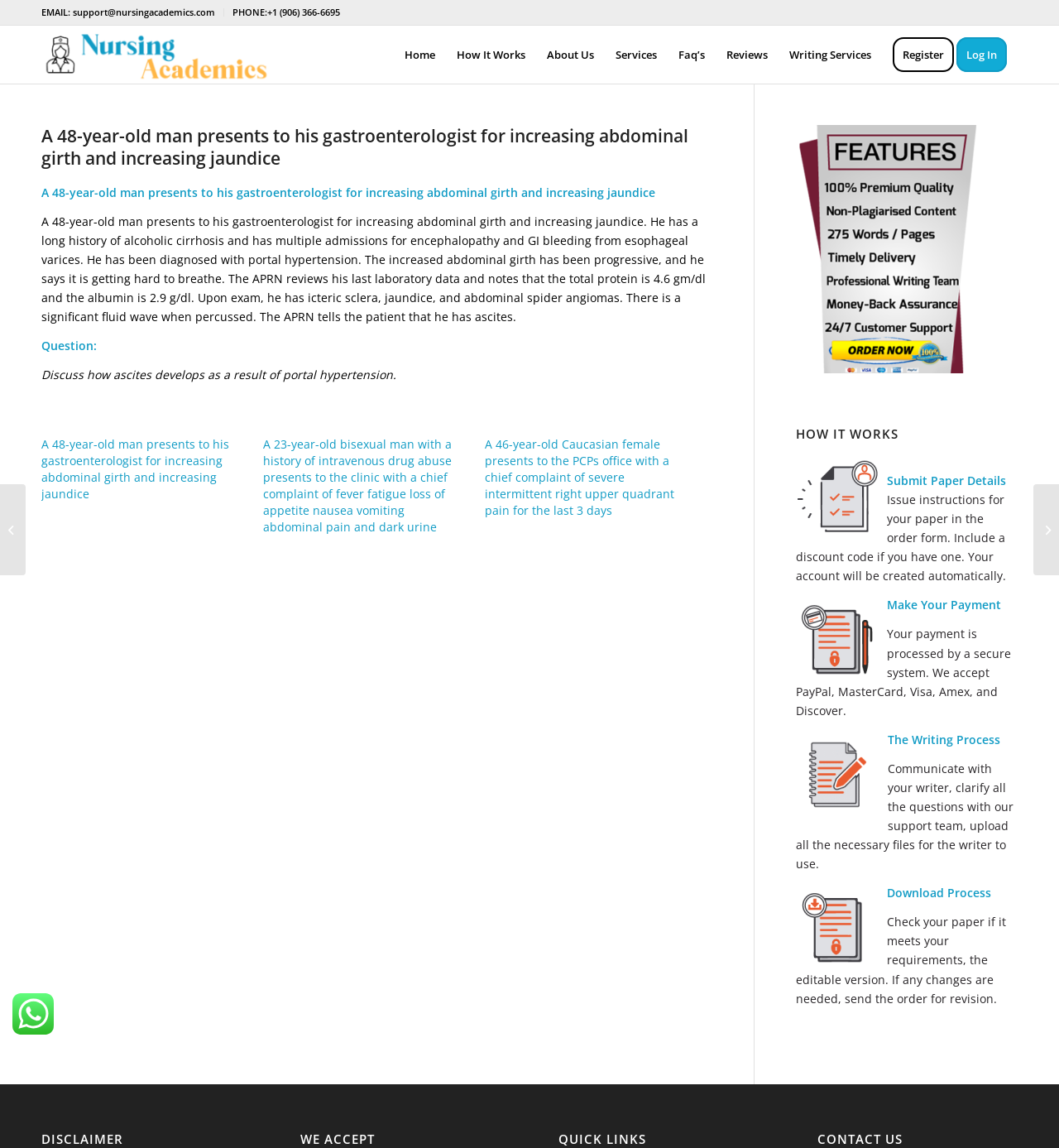Highlight the bounding box coordinates of the element you need to click to perform the following instruction: "Click the 'Register' menu item."

[0.833, 0.022, 0.911, 0.073]